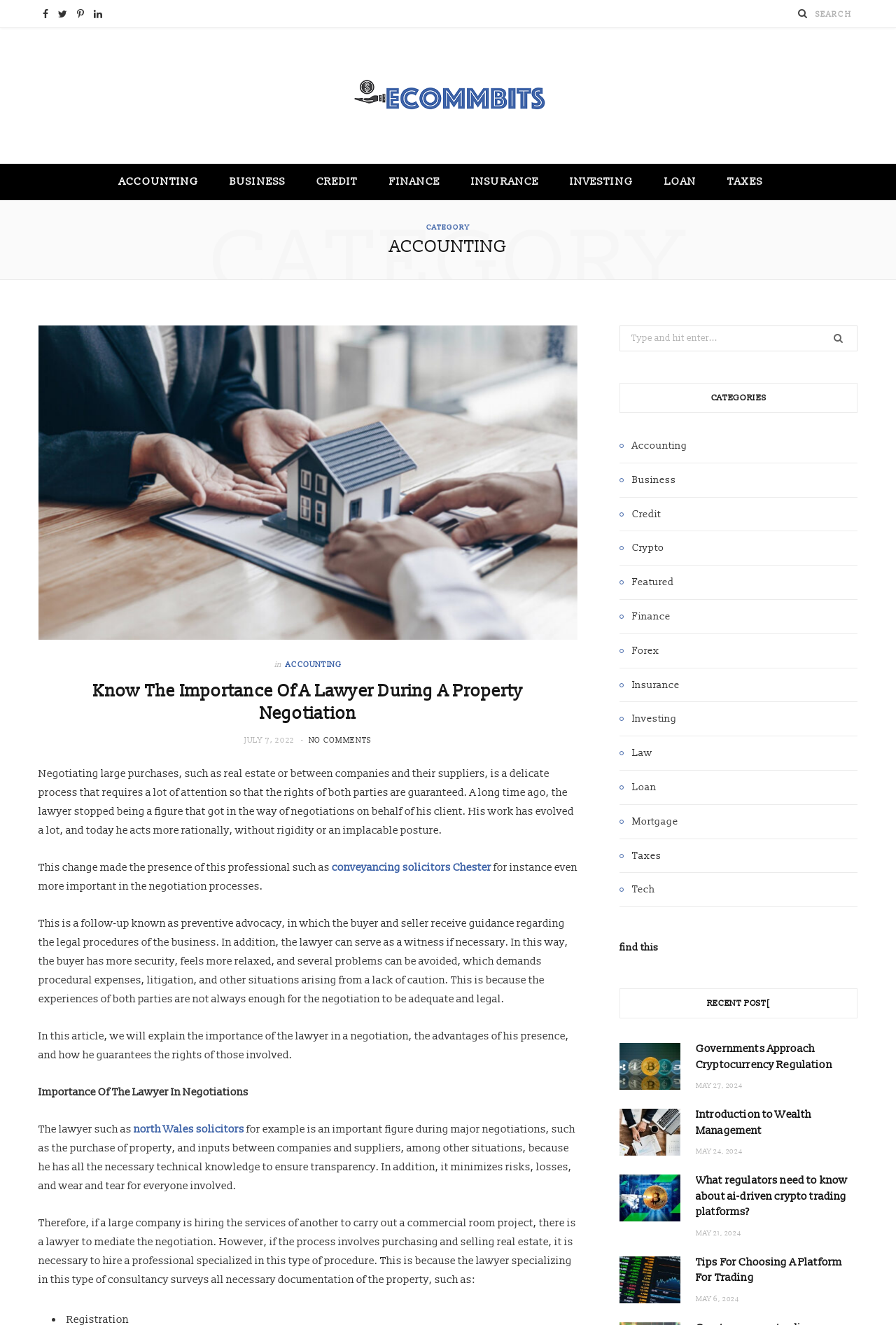What is the topic of the article 'Governments Approach Cryptocurrency Regulation'?
Could you please answer the question thoroughly and with as much detail as possible?

The topic of the article 'Governments Approach Cryptocurrency Regulation' can be determined by reading the title of the article, which suggests that it discusses how governments are approaching the regulation of cryptocurrencies.